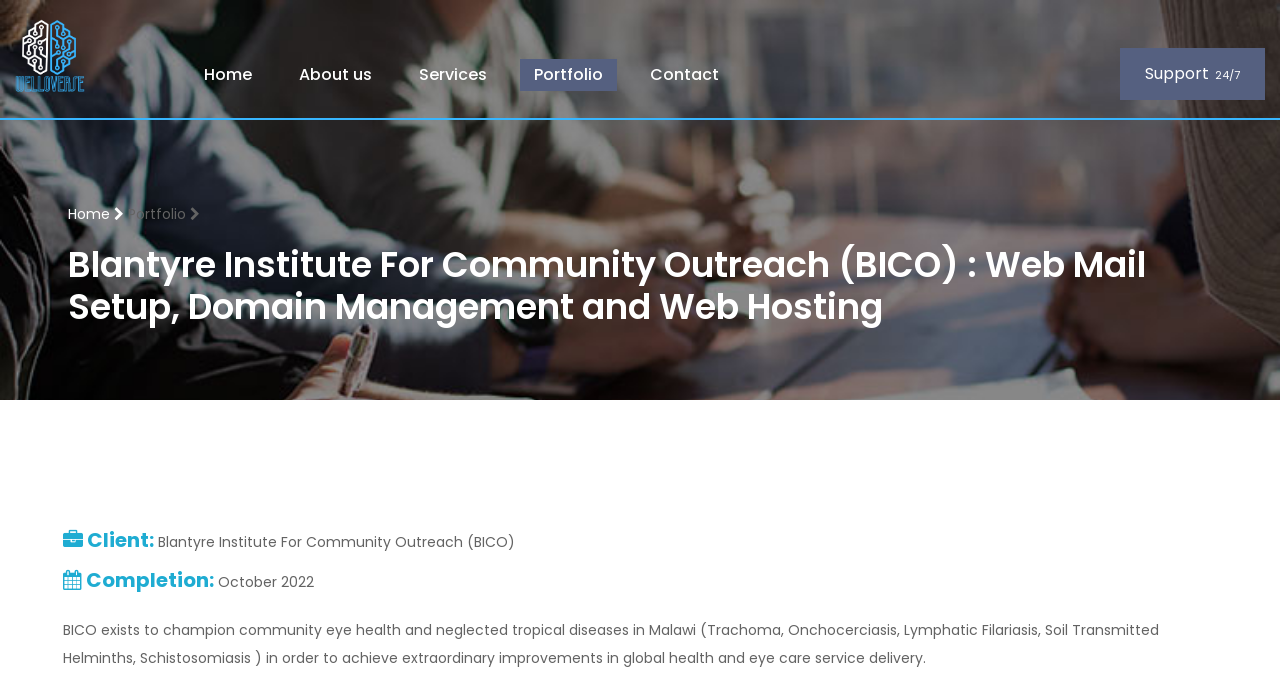What is the purpose of BICO?
Using the image as a reference, answer with just one word or a short phrase.

Champion community eye health